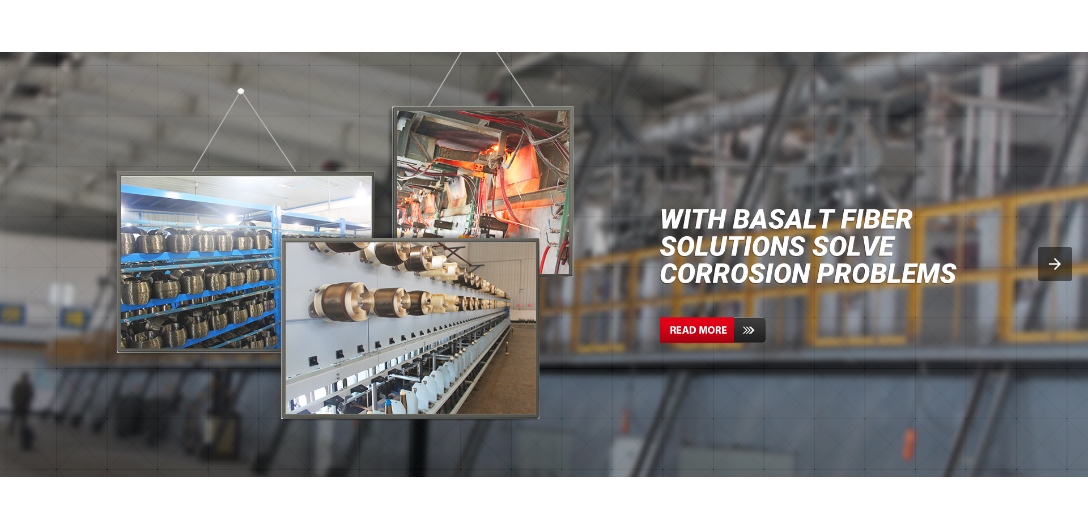What is the purpose of the 'READ MORE' button?
Refer to the image and offer an in-depth and detailed answer to the question.

The prominent 'READ MORE' button invites viewers to explore additional information, making this image a compelling visual tool for engaging potential clients and promoting the benefits of basalt fiber products.